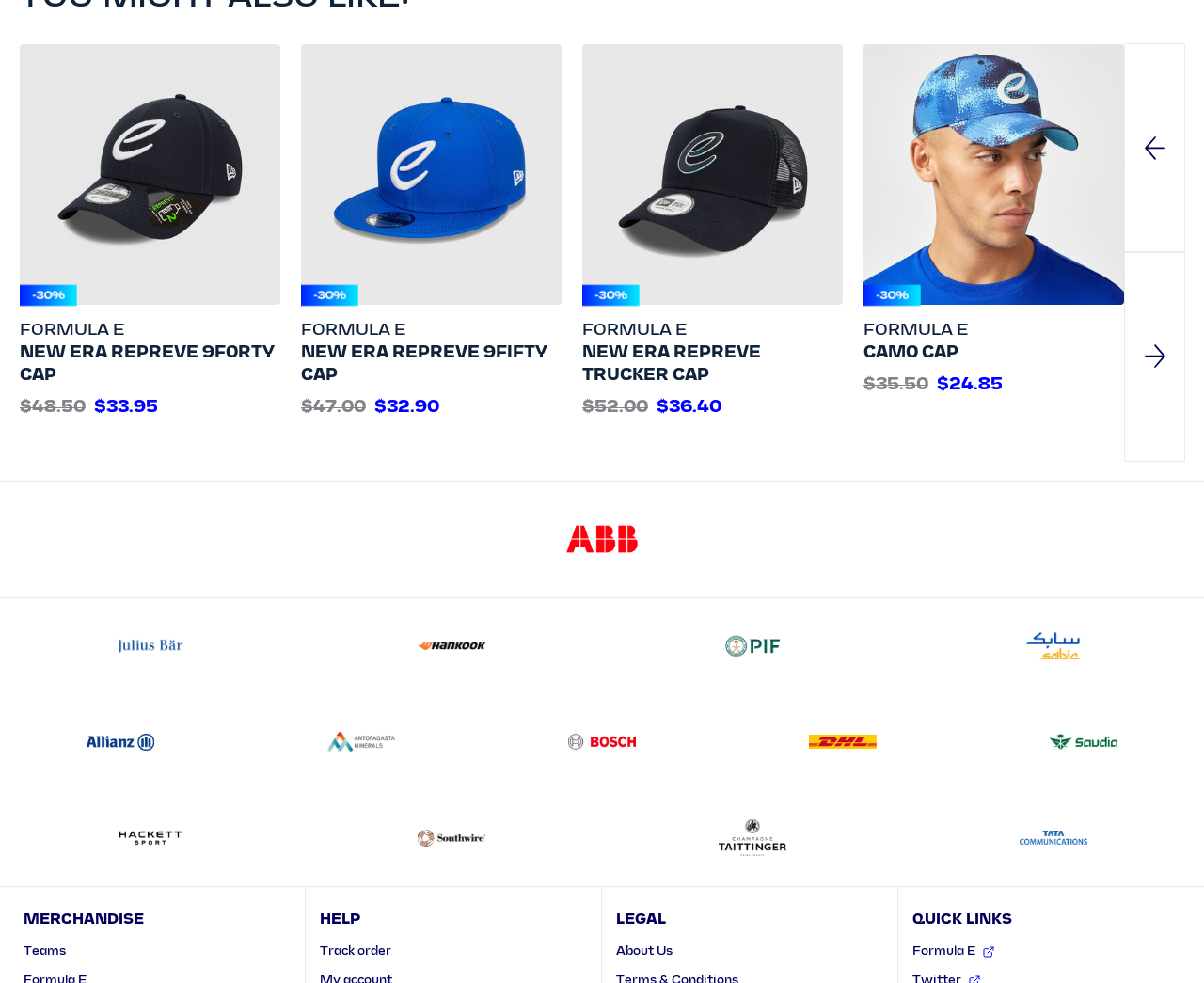Identify the bounding box coordinates of the region that should be clicked to execute the following instruction: "Go to the 'ABB' website".

[0.0, 0.489, 1.0, 0.608]